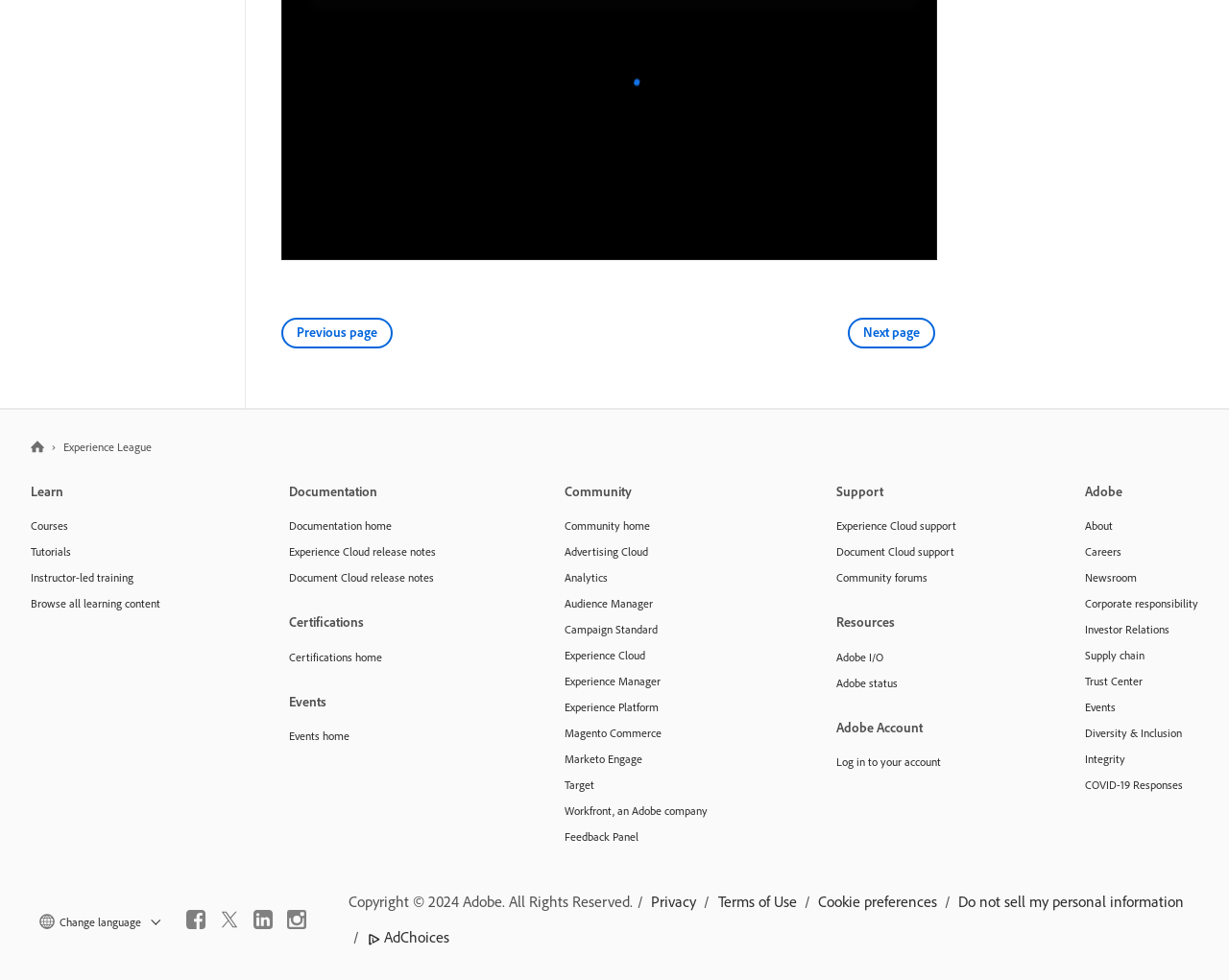Please find the bounding box coordinates of the element that you should click to achieve the following instruction: "Go to Learn page". The coordinates should be presented as four float numbers between 0 and 1: [left, top, right, bottom].

[0.025, 0.48, 0.13, 0.523]